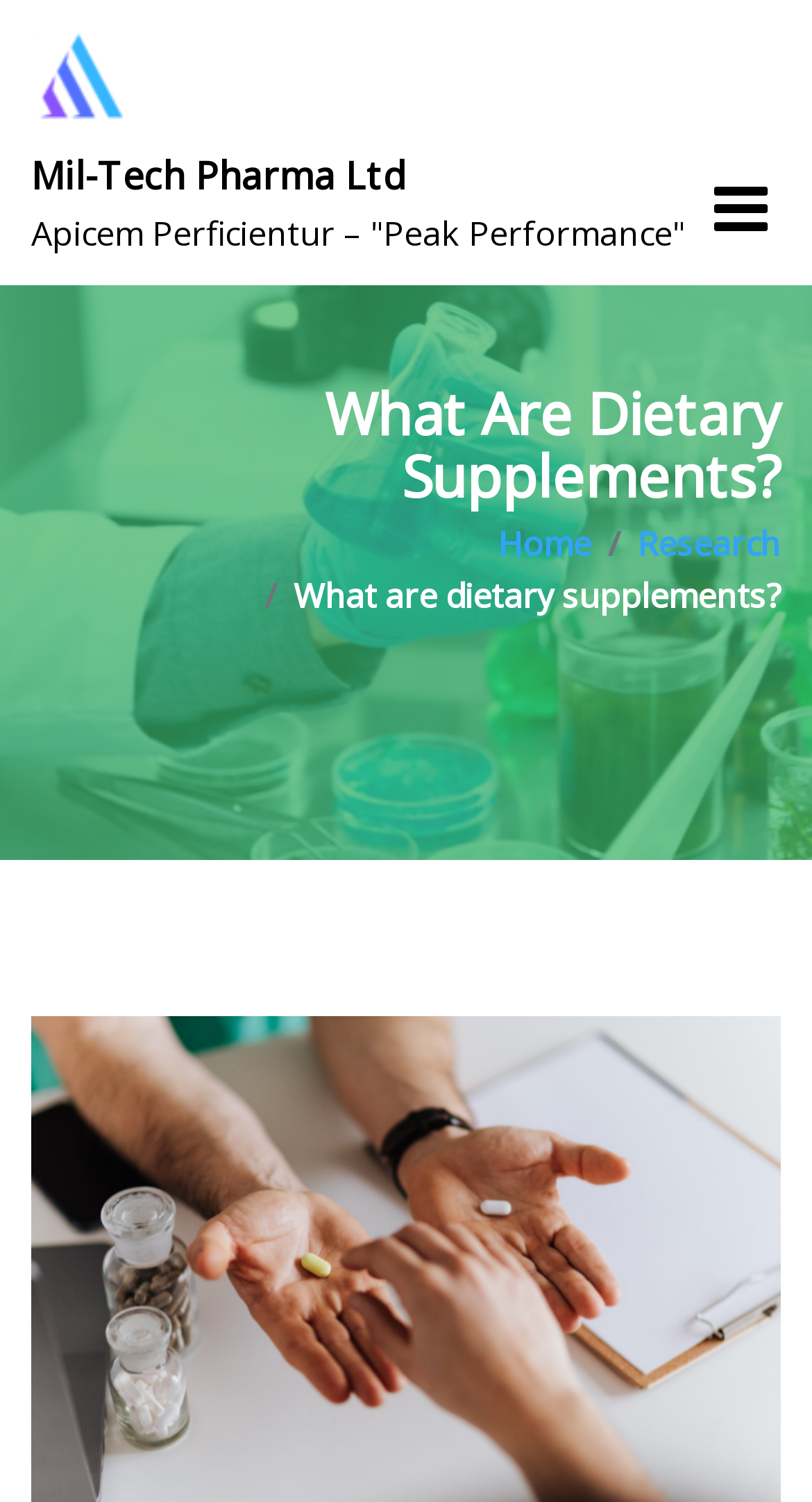Write a detailed summary of the webpage, including text, images, and layout.

The webpage appears to be an article about dietary supplements, specifically discussing their benefits for individuals with active lifestyles. At the top left of the page, there is a logo of "Mil-Tech Pharma Ltd" accompanied by a link to the company's website. Below the logo, there is a heading with the same company name.

To the right of the logo, there is a tagline "Apicem Perficientur – 'Peak Performance'". A button with an icon is located at the top right corner of the page, which controls the primary menu.

The main content of the article begins with a heading "What Are Dietary Supplements?" situated near the top center of the page. Below this heading, there is a navigation section with breadcrumbs, which includes links to "Home" and "Research" pages. The current page title "What are dietary supplements?" is also displayed in this section.

There are no images directly related to the article's content on this part of the webpage. The overall structure of the page is organized, with clear headings and concise text.